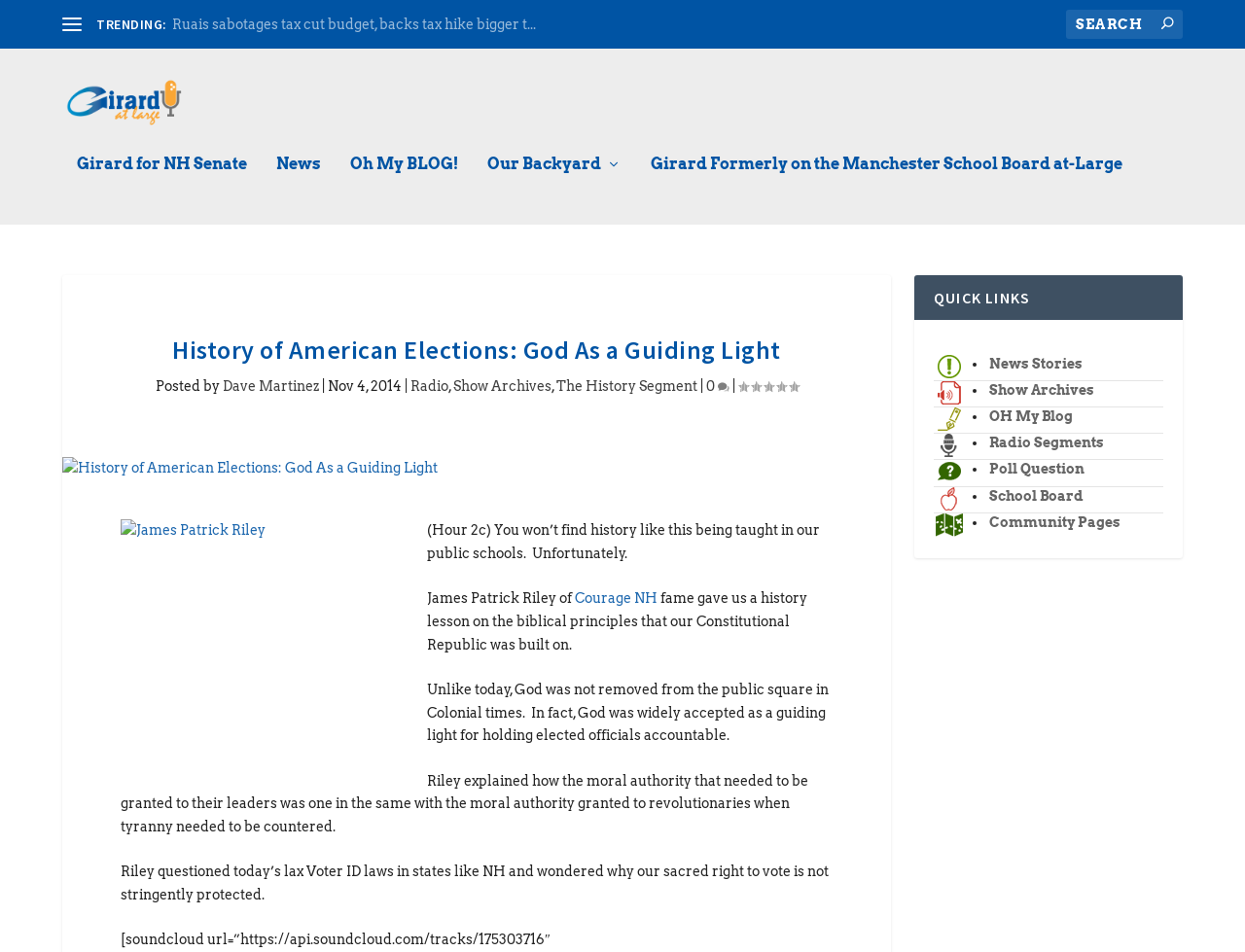Determine the bounding box coordinates for the area you should click to complete the following instruction: "Check the quick links".

[0.734, 0.276, 0.95, 0.323]